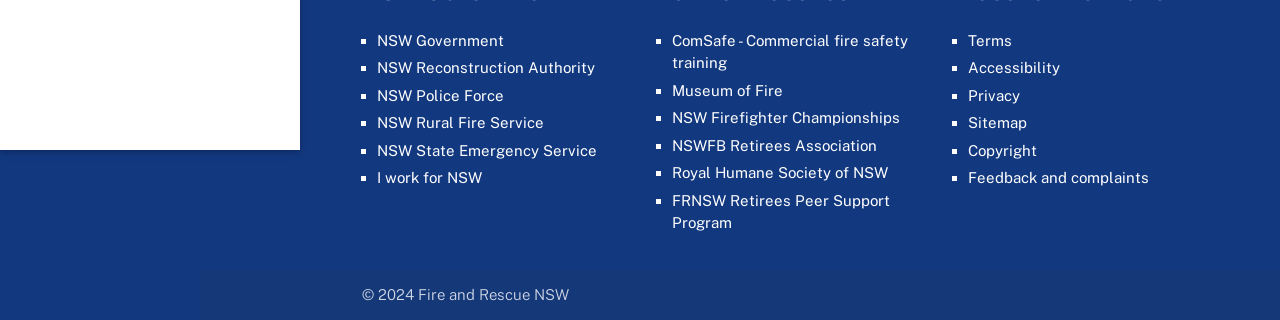Determine the bounding box coordinates for the region that must be clicked to execute the following instruction: "Learn about Commercial fire safety training".

[0.525, 0.099, 0.71, 0.223]